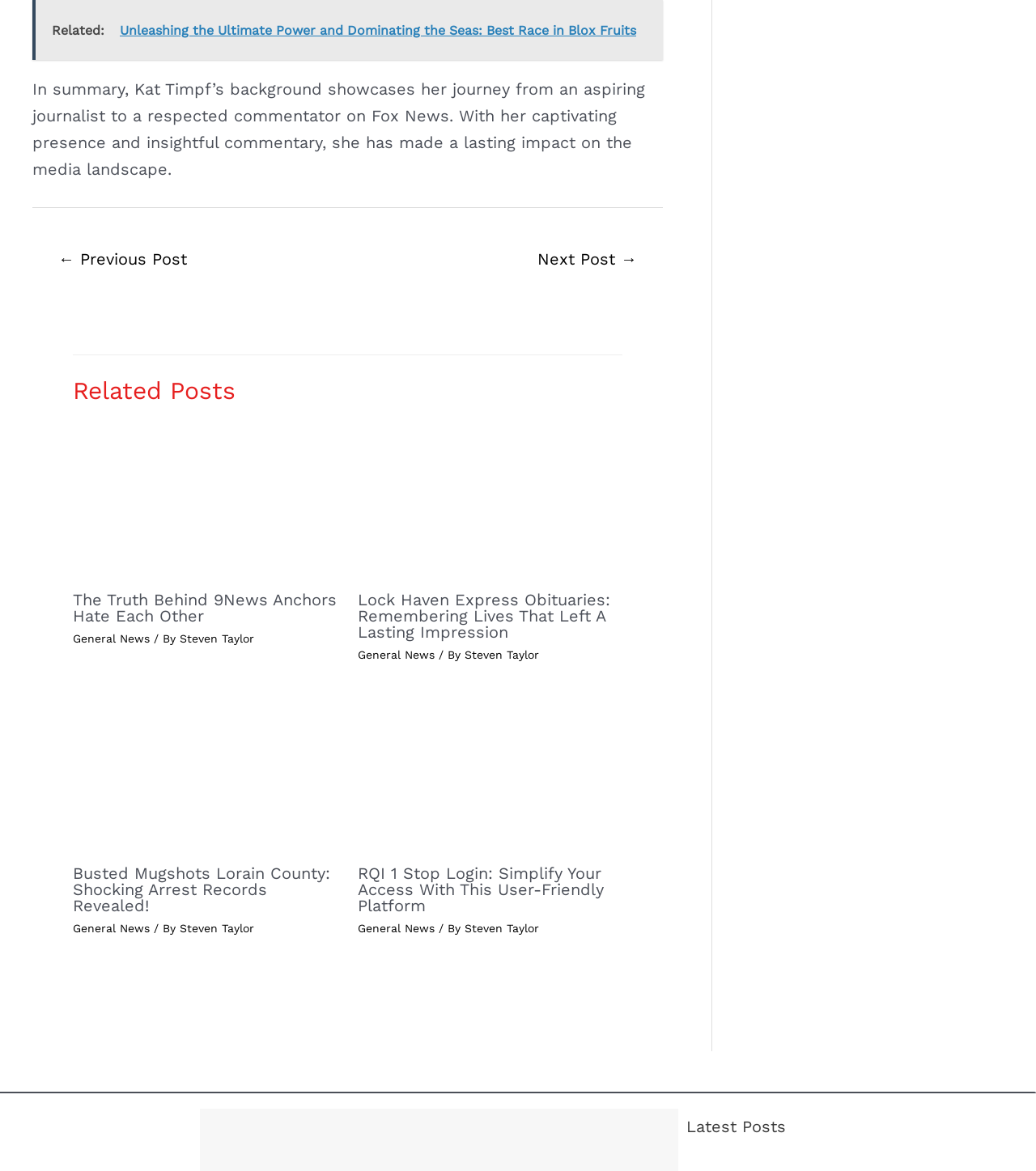Show the bounding box coordinates of the element that should be clicked to complete the task: "Read more about the comment policy".

None